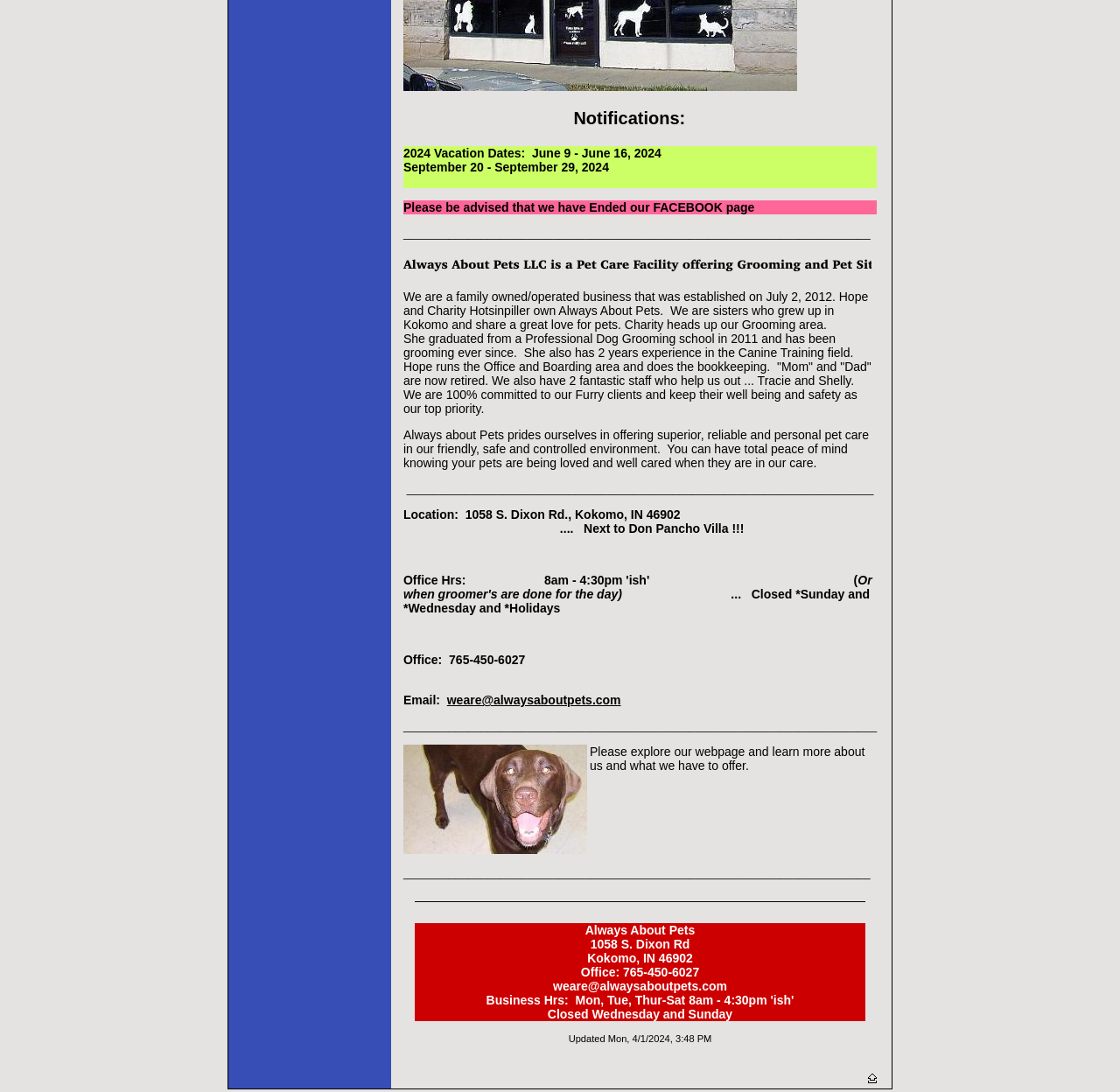Determine the bounding box for the described UI element: "weare@alwaysaboutpets.com".

[0.399, 0.635, 0.554, 0.648]